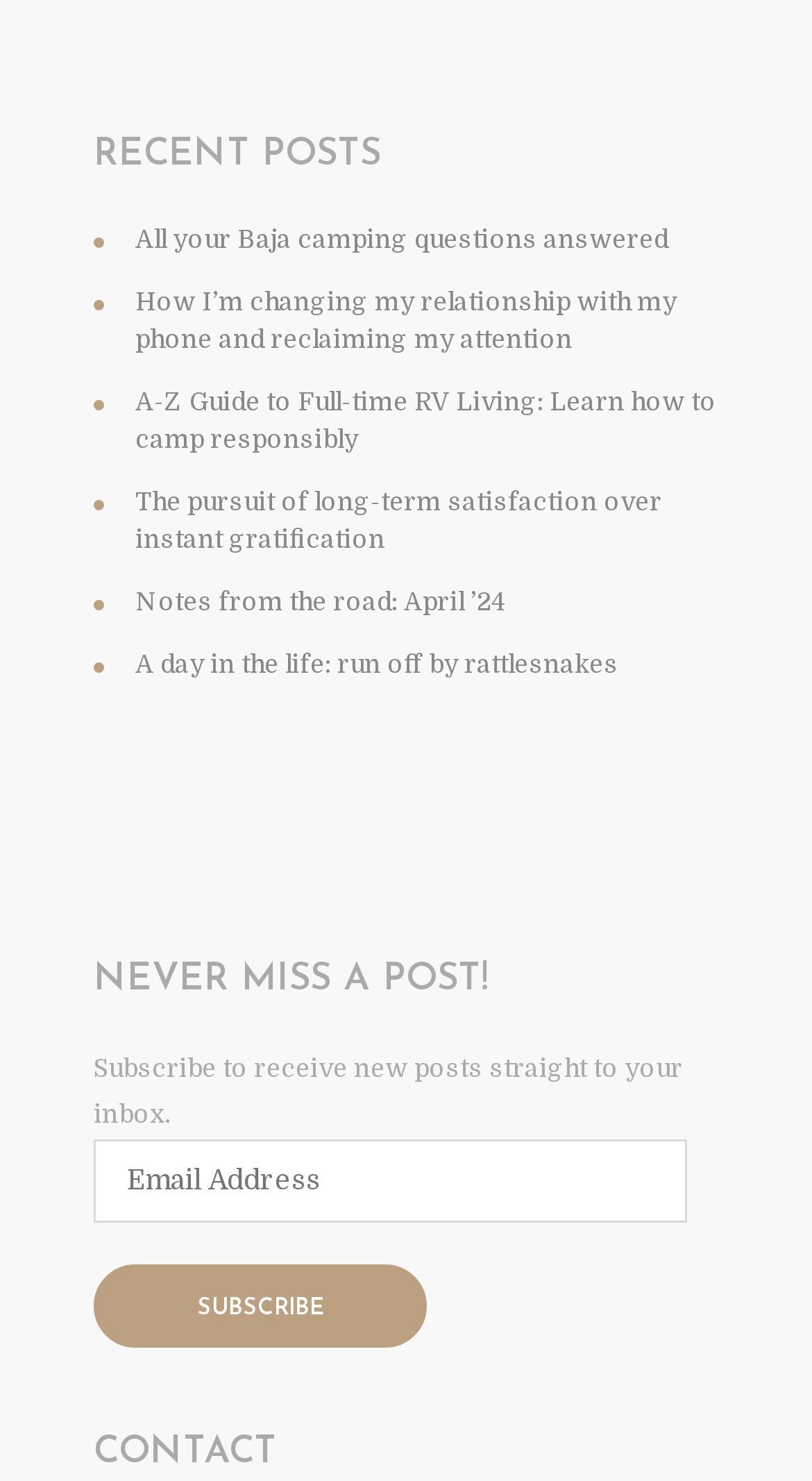What is the text above the 'SUBSCRIBE' button?
Based on the image, provide a one-word or brief-phrase response.

Subscribe to receive new posts straight to your inbox.